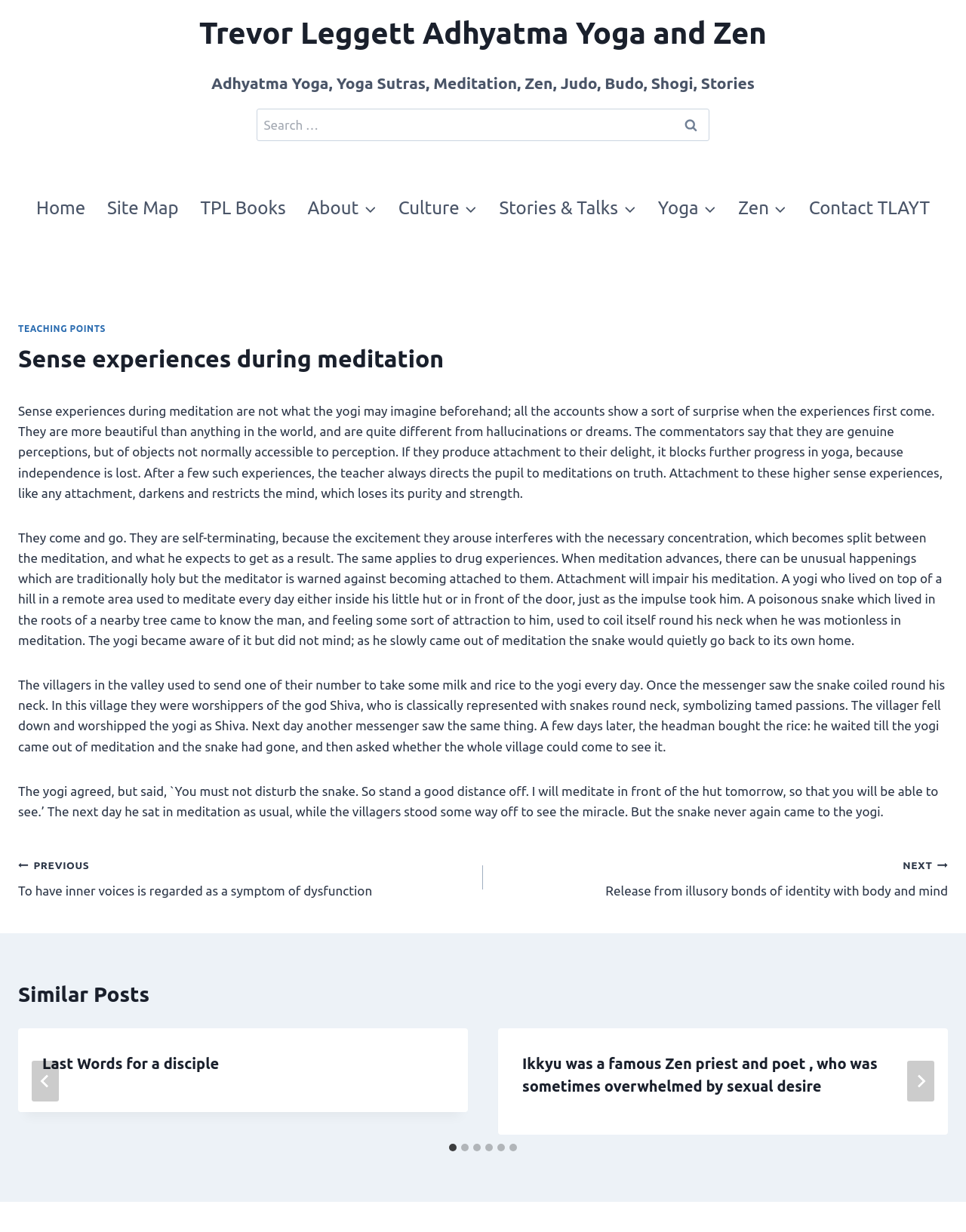Identify the bounding box of the UI component described as: "aria-label="LinkedIn"".

None